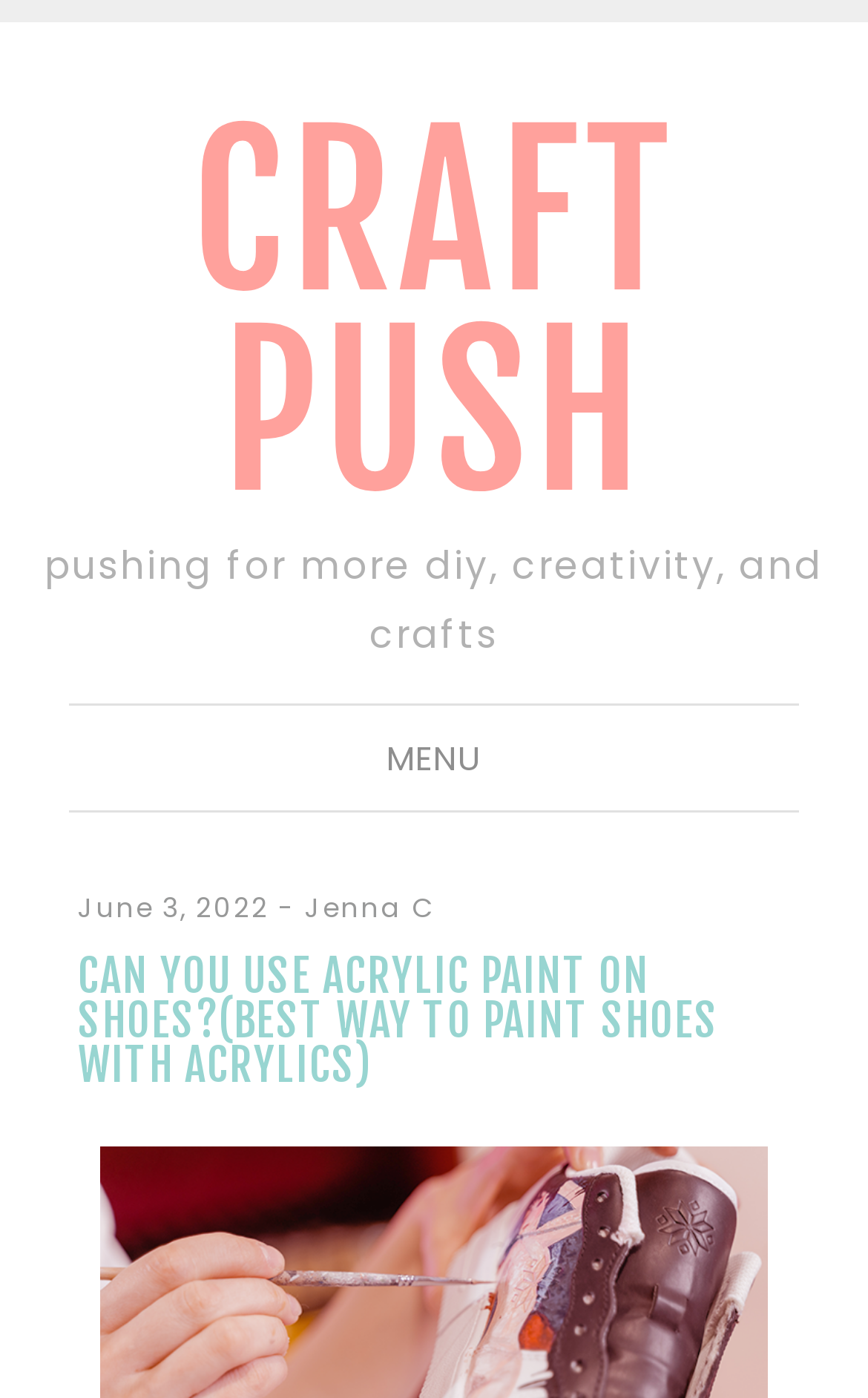Determine the bounding box for the UI element as described: "June 3, 2022June 24, 2022". The coordinates should be represented as four float numbers between 0 and 1, formatted as [left, top, right, bottom].

[0.09, 0.636, 0.31, 0.663]